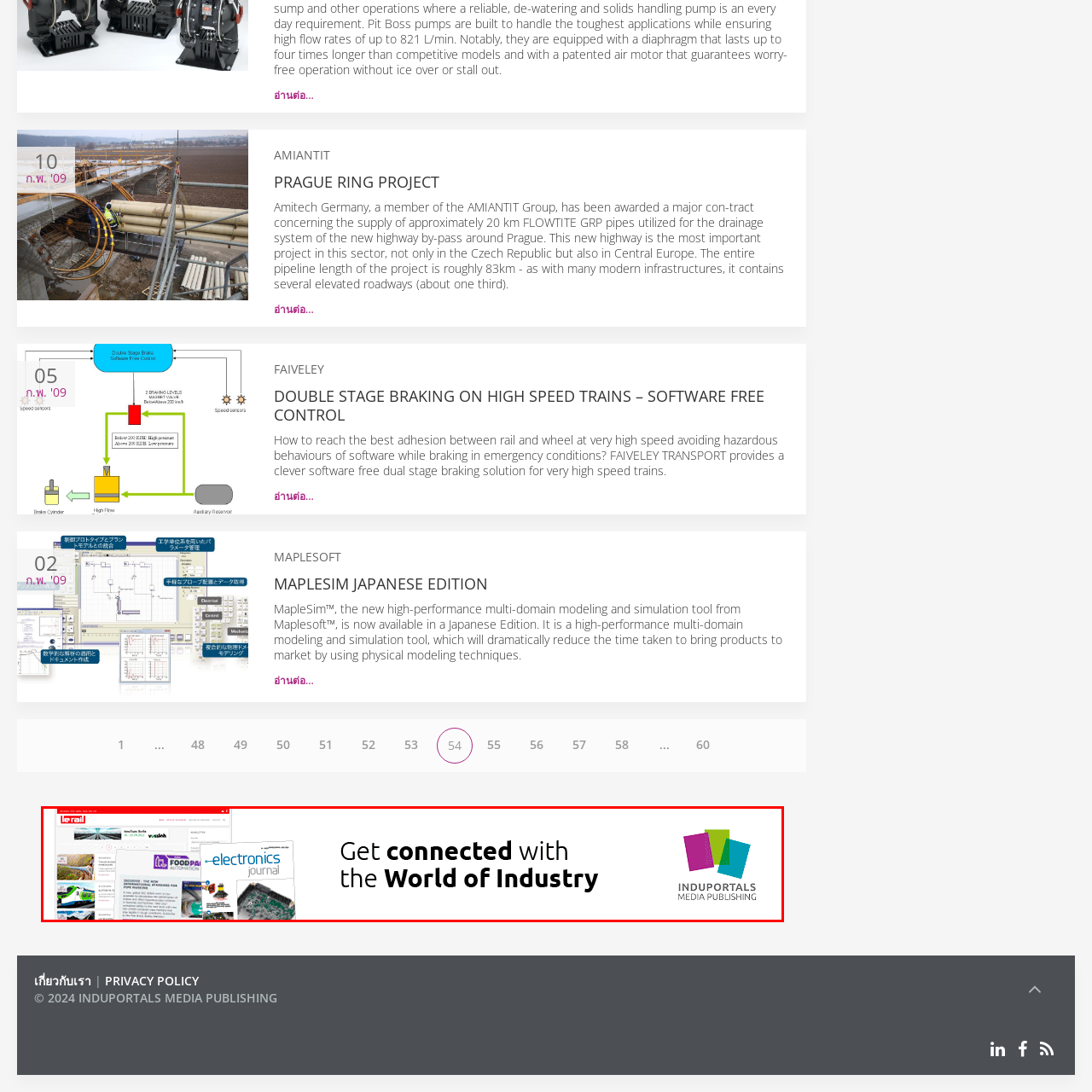What colors are used in the logo?
Please look at the image marked with a red bounding box and provide a one-word or short-phrase answer based on what you see.

Pink, green, and blue